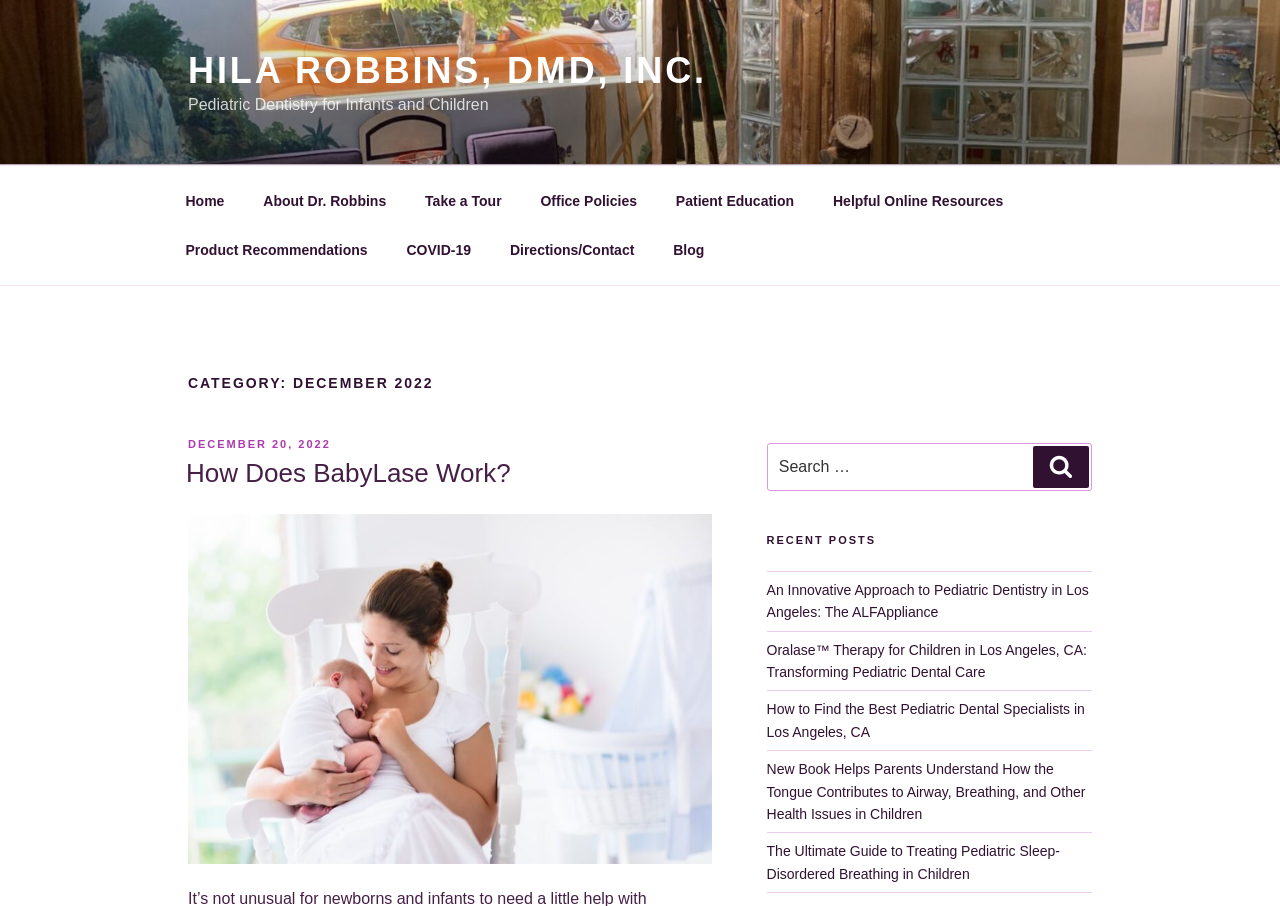Based on the image, give a detailed response to the question: What type of dentistry is the website about?

The type of dentistry the website is about can be determined by looking at the StaticText 'Pediatric Dentistry for Infants and Children' at the top of the webpage, which suggests that the website is about pediatric dentistry.